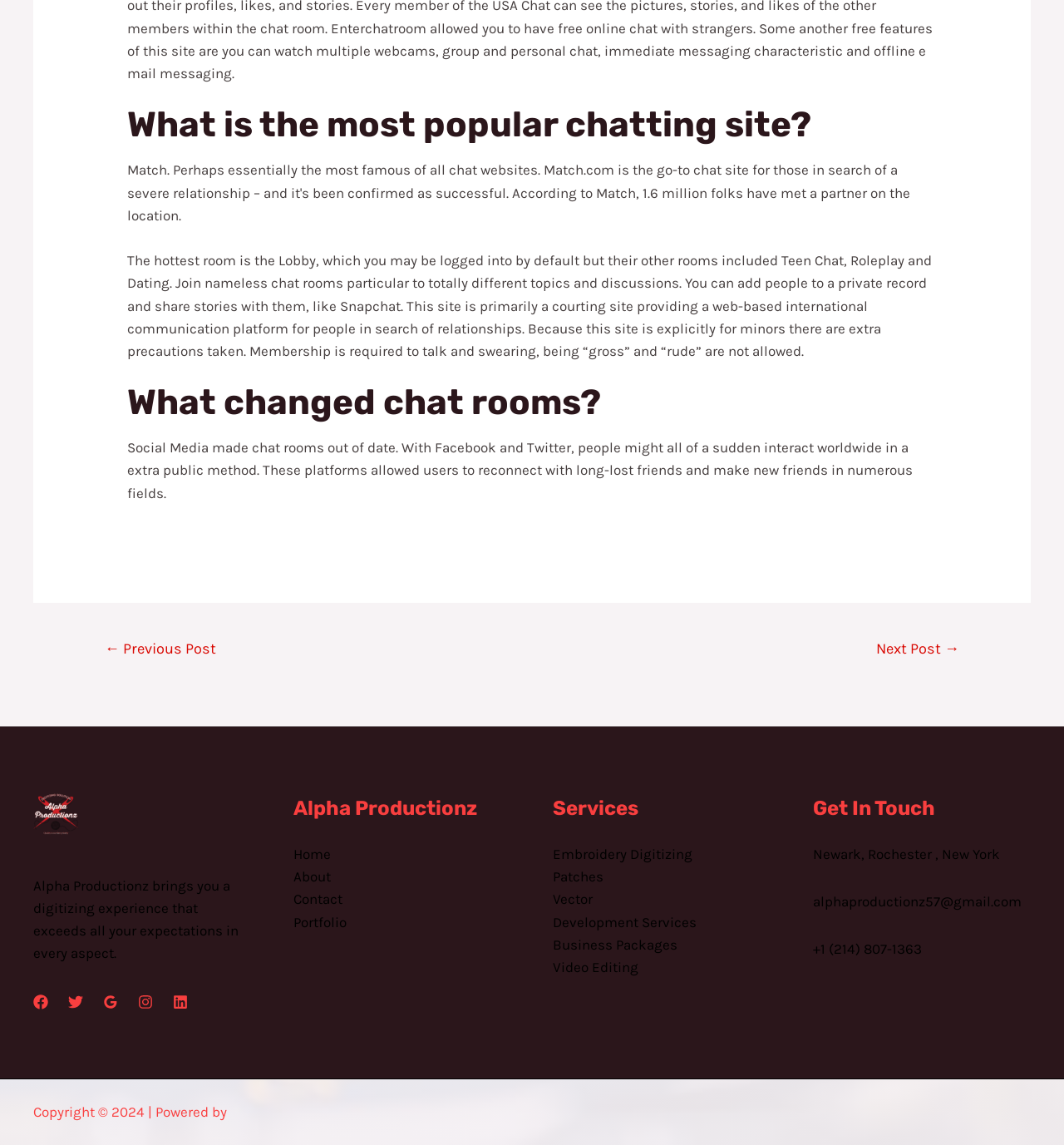Please identify the bounding box coordinates of the region to click in order to complete the task: "Click on the 'Previous Post' link". The coordinates must be four float numbers between 0 and 1, specified as [left, top, right, bottom].

[0.077, 0.553, 0.224, 0.583]